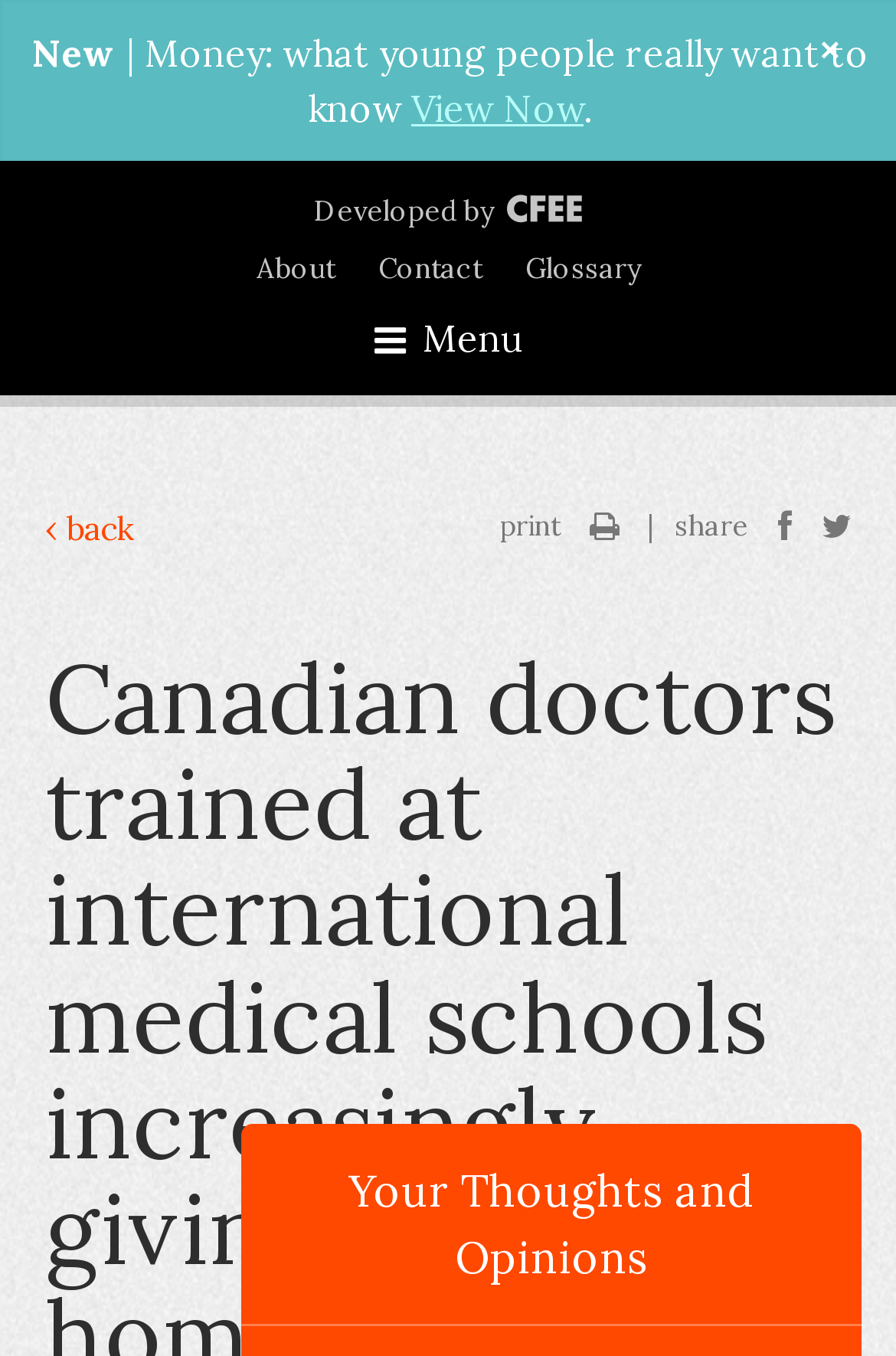Please indicate the bounding box coordinates for the clickable area to complete the following task: "View Now". The coordinates should be specified as four float numbers between 0 and 1, i.e., [left, top, right, bottom].

[0.459, 0.063, 0.651, 0.097]